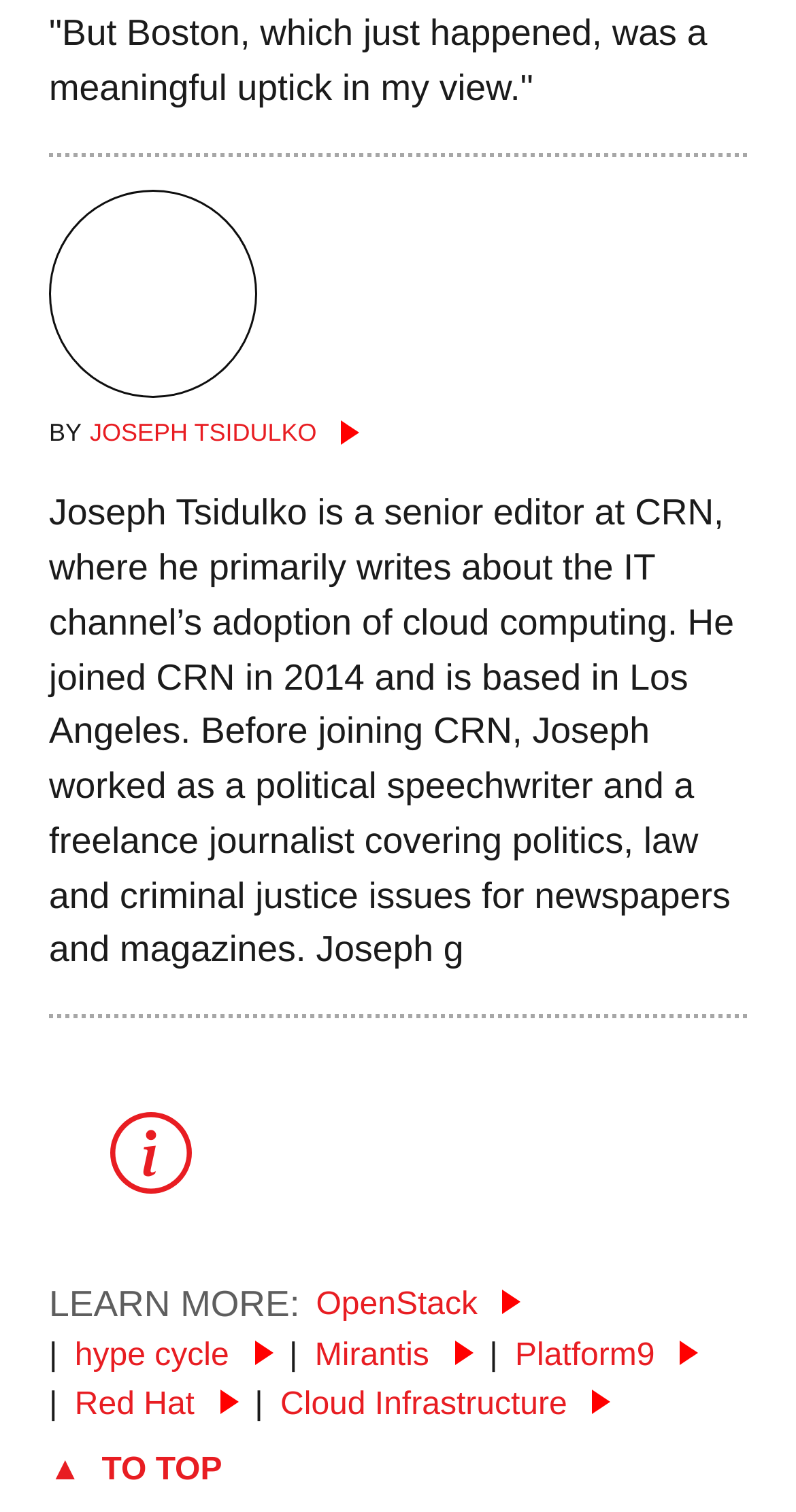Please locate the UI element described by "Joseph Tsidulko" and provide its bounding box coordinates.

[0.062, 0.273, 0.938, 0.298]